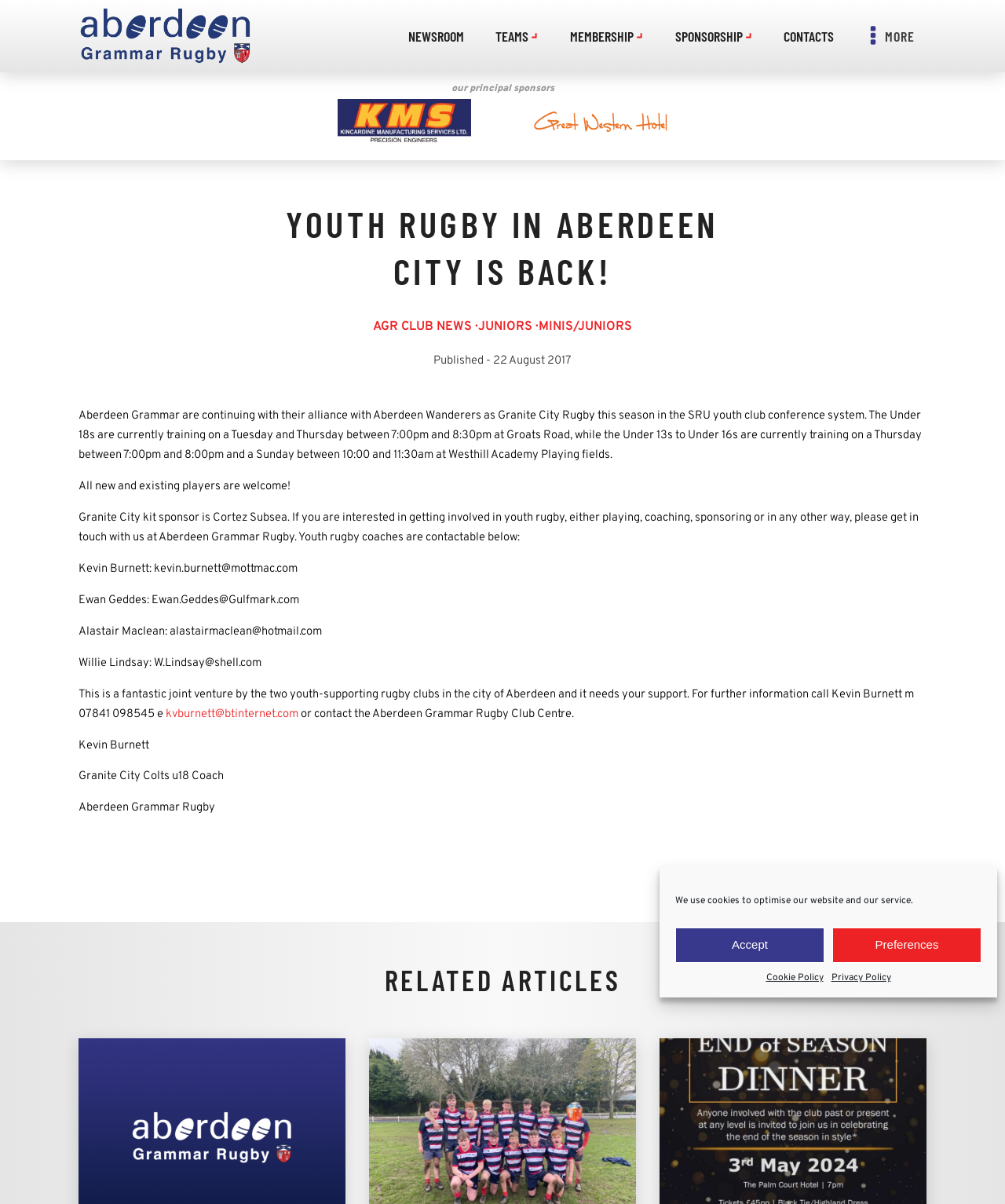Respond with a single word or phrase:
What is the name of the kit sponsor?

Cortez Subsea